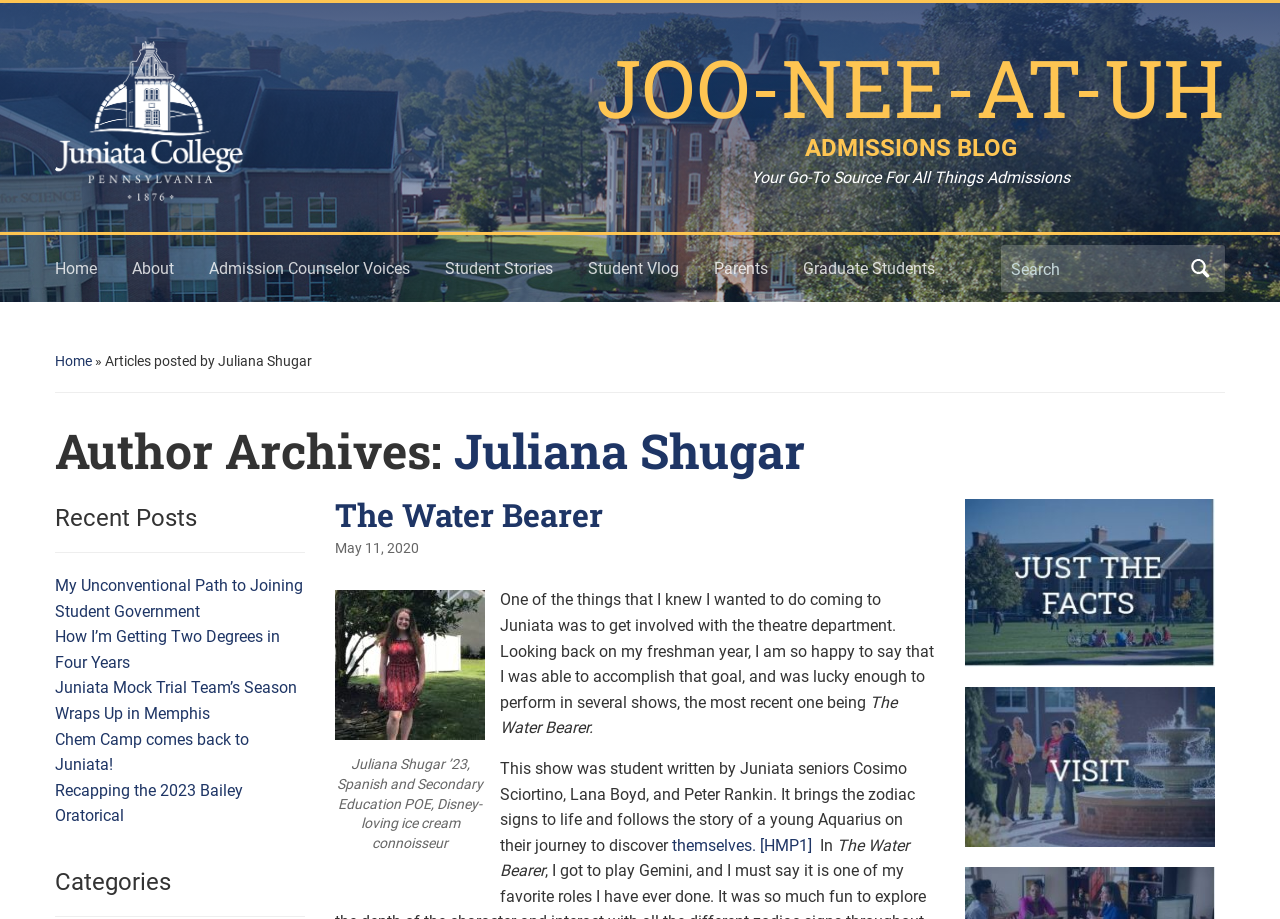Determine the bounding box coordinates for the clickable element required to fulfill the instruction: "Search for articles". Provide the coordinates as four float numbers between 0 and 1, i.e., [left, top, right, bottom].

[0.782, 0.272, 0.923, 0.314]